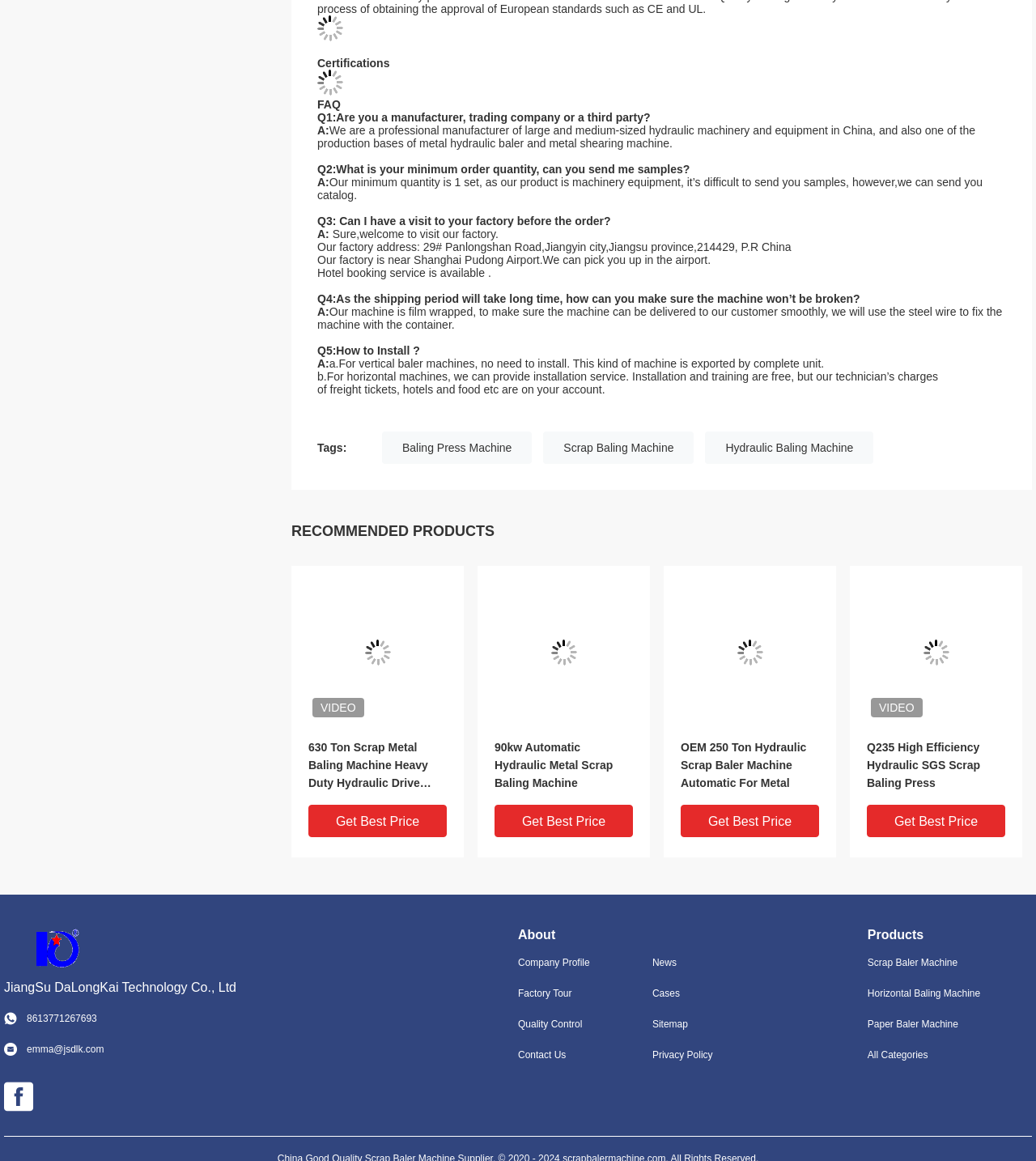Respond with a single word or phrase:
How many recommended products are there?

6